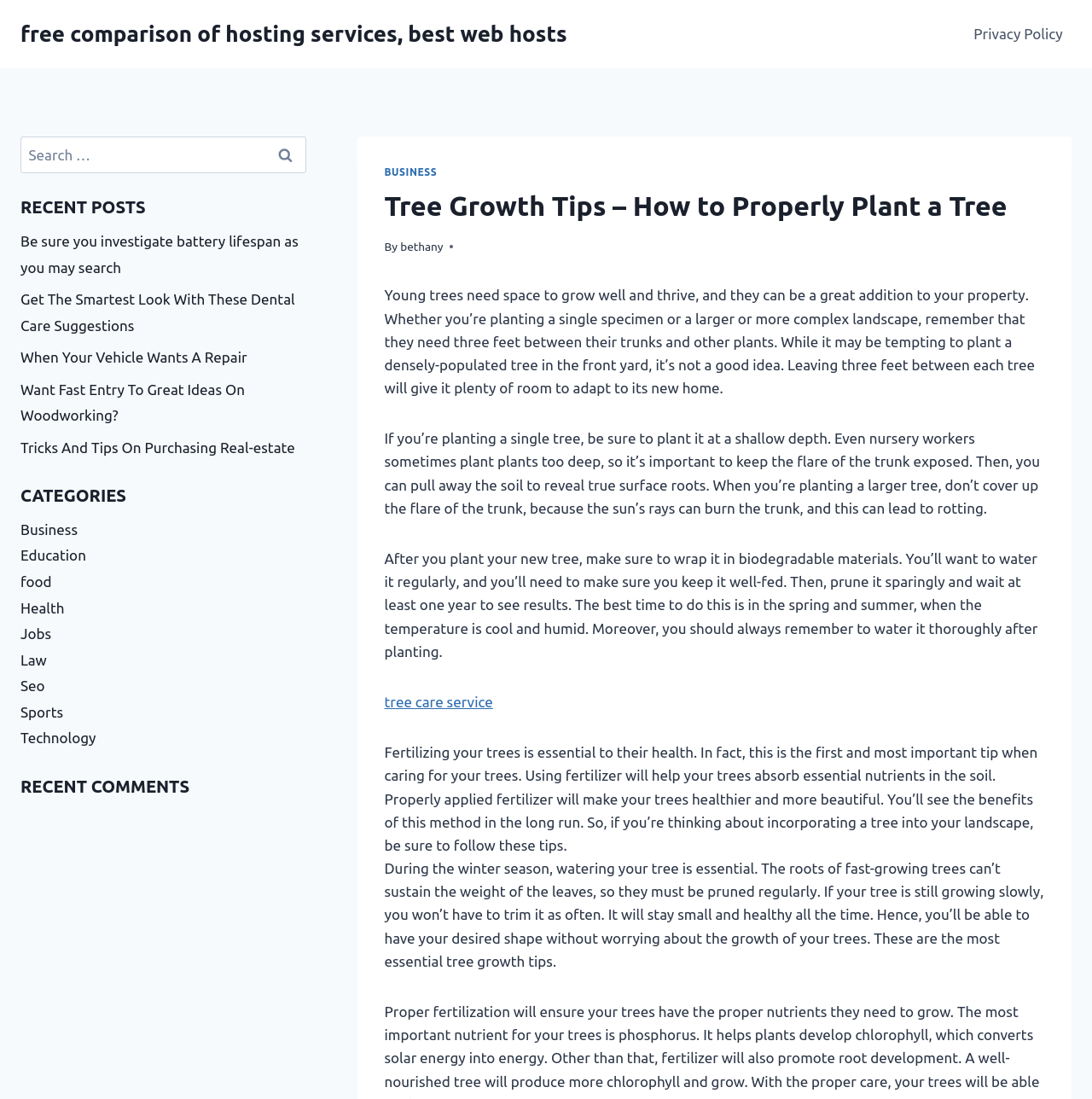Highlight the bounding box coordinates of the region I should click on to meet the following instruction: "Visit Everything Auto website".

None